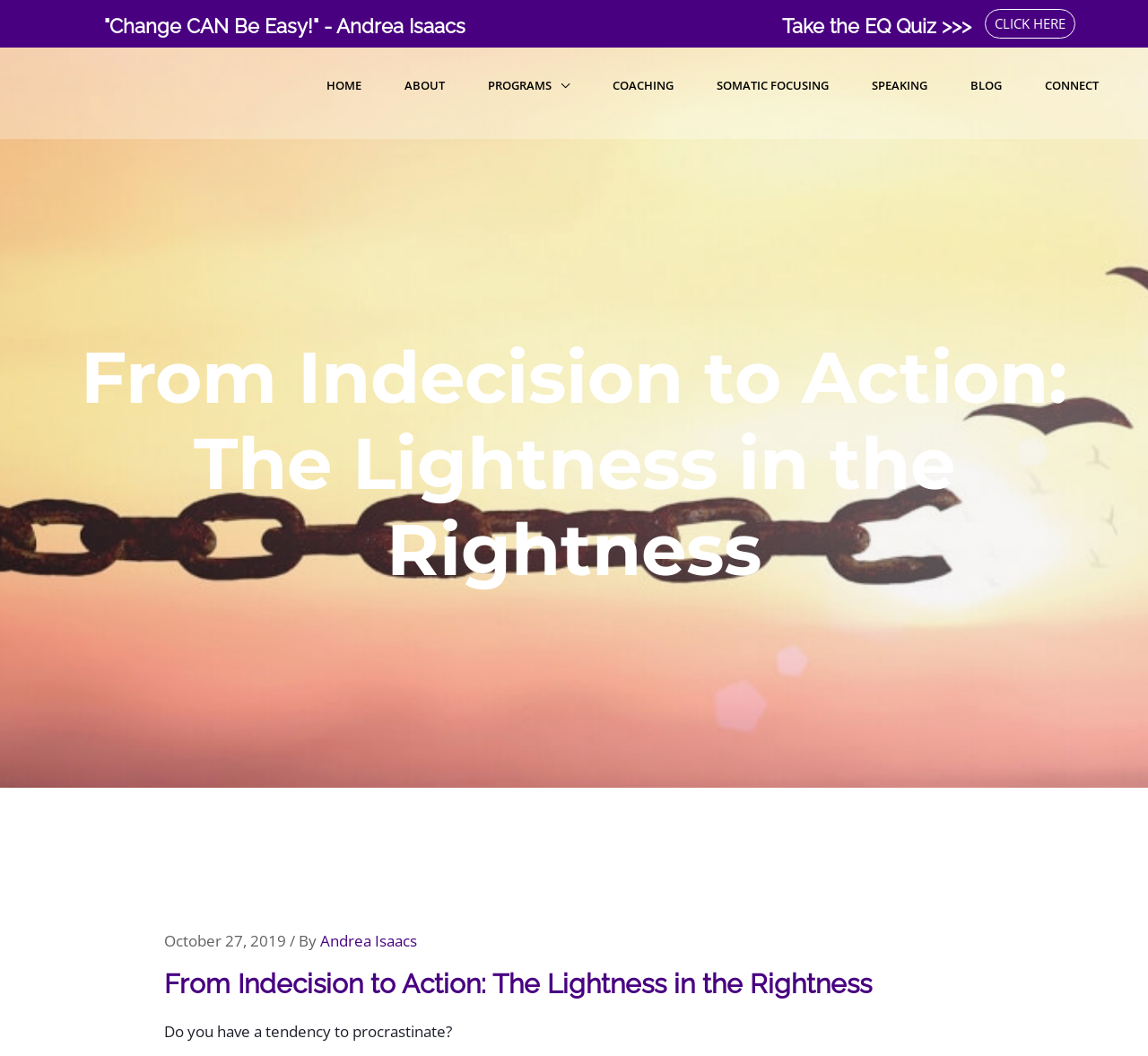What is the title of the first heading?
From the screenshot, supply a one-word or short-phrase answer.

Change CAN Be Easy!